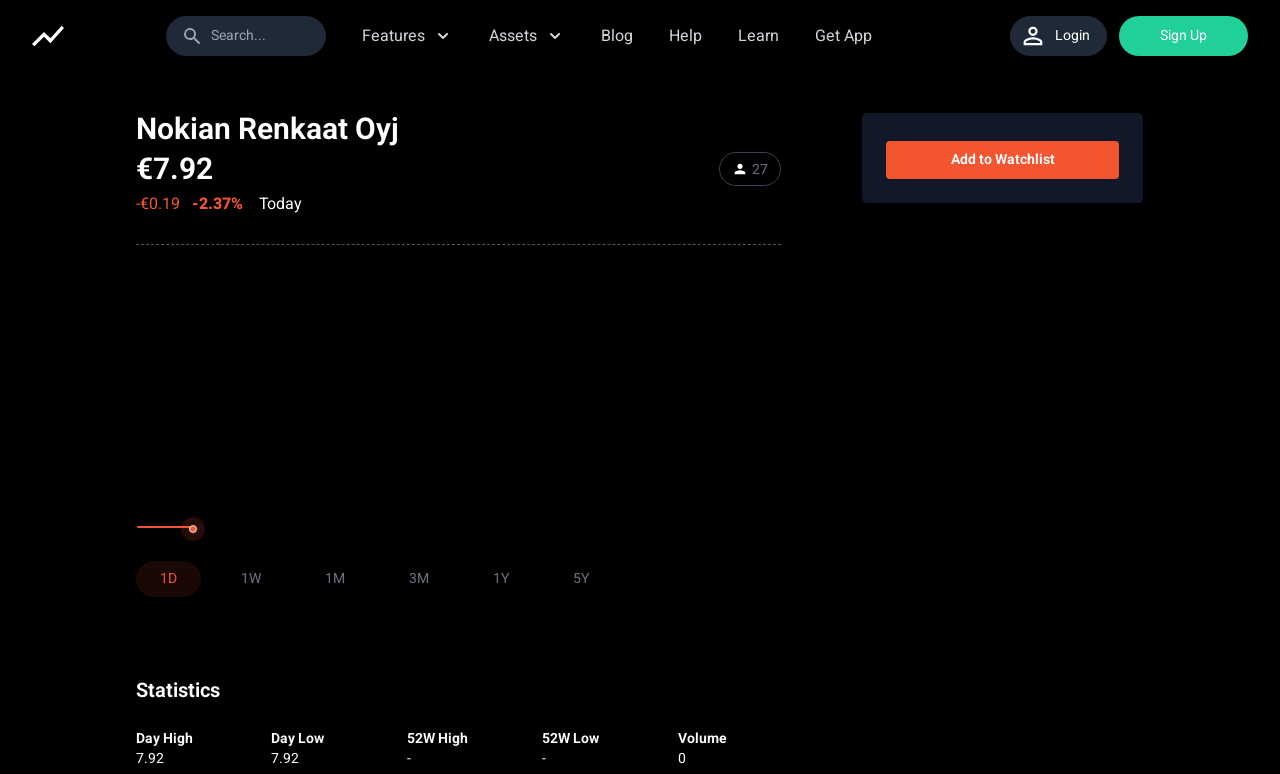Provide a one-word or one-phrase answer to the question:
What time period options are available for viewing the stock price chart?

1D, 1W, 1M, 3M, 1Y, 5Y